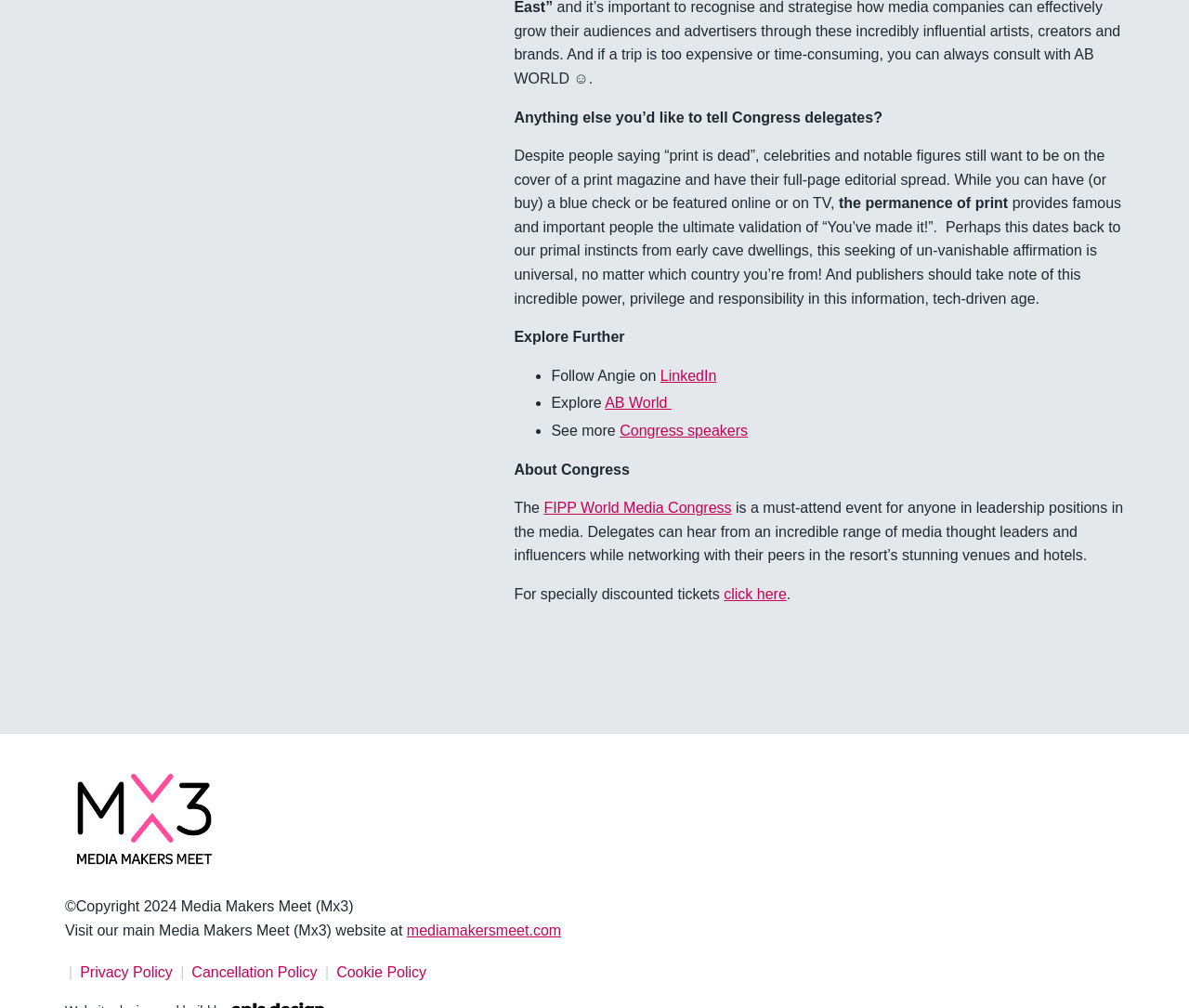What is the name of the company mentioned at the bottom of the webpage?
Answer briefly with a single word or phrase based on the image.

Media Makers Meet (Mx3)